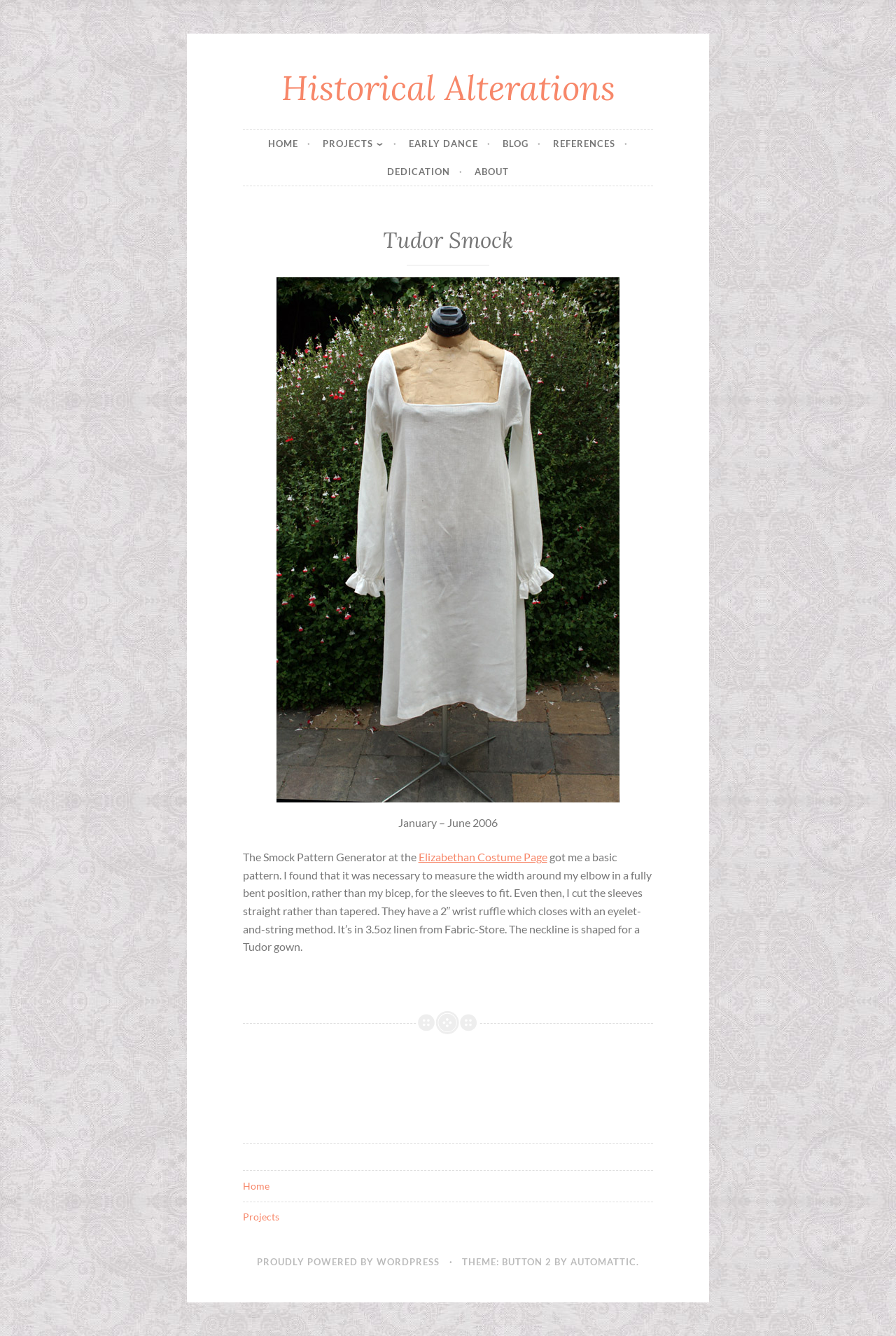Please identify the bounding box coordinates of the element I need to click to follow this instruction: "learn about historical alterations".

[0.314, 0.049, 0.686, 0.082]